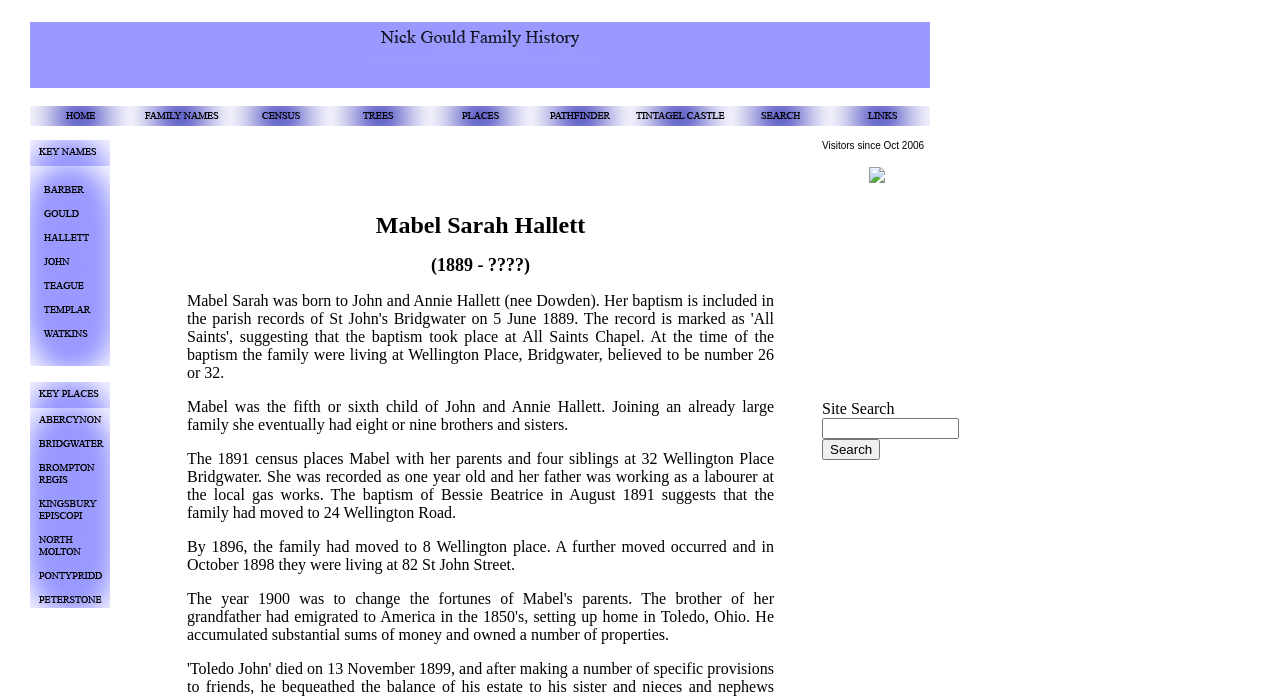Identify the bounding box of the HTML element described here: "parent_node: Site Search name="sp_q"". Provide the coordinates as four float numbers between 0 and 1: [left, top, right, bottom].

[0.642, 0.601, 0.749, 0.631]